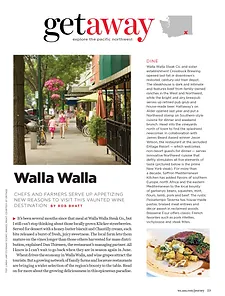Based on what you see in the screenshot, provide a thorough answer to this question: What is the atmosphere embodied by the people in the image?

The caption describes the people in the image as 'strolling along the sidewalk', which implies a relaxed and casual pace. This, combined with the overall vibrant and charming scene, suggests a leisurely atmosphere.